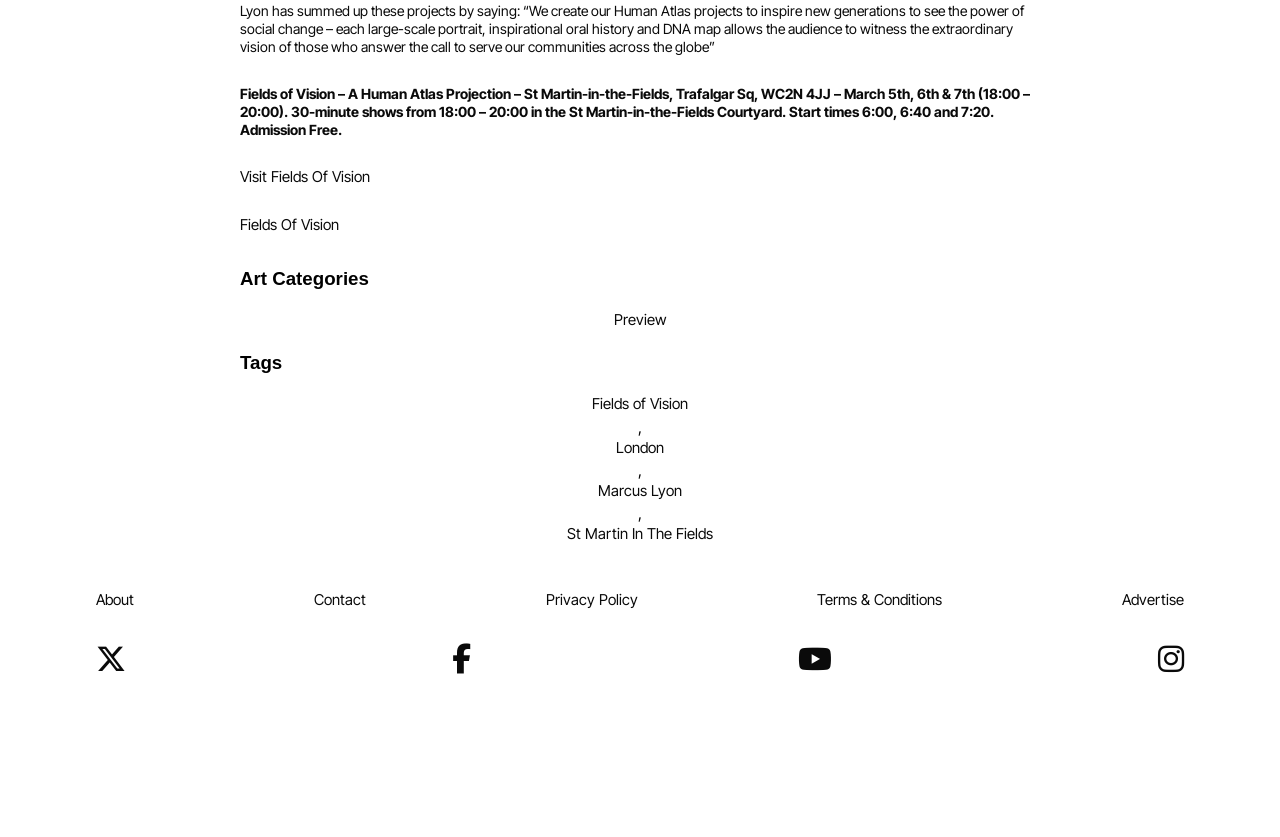Identify the bounding box coordinates of the area you need to click to perform the following instruction: "Read about St Martin In The Fields".

[0.443, 0.626, 0.557, 0.653]